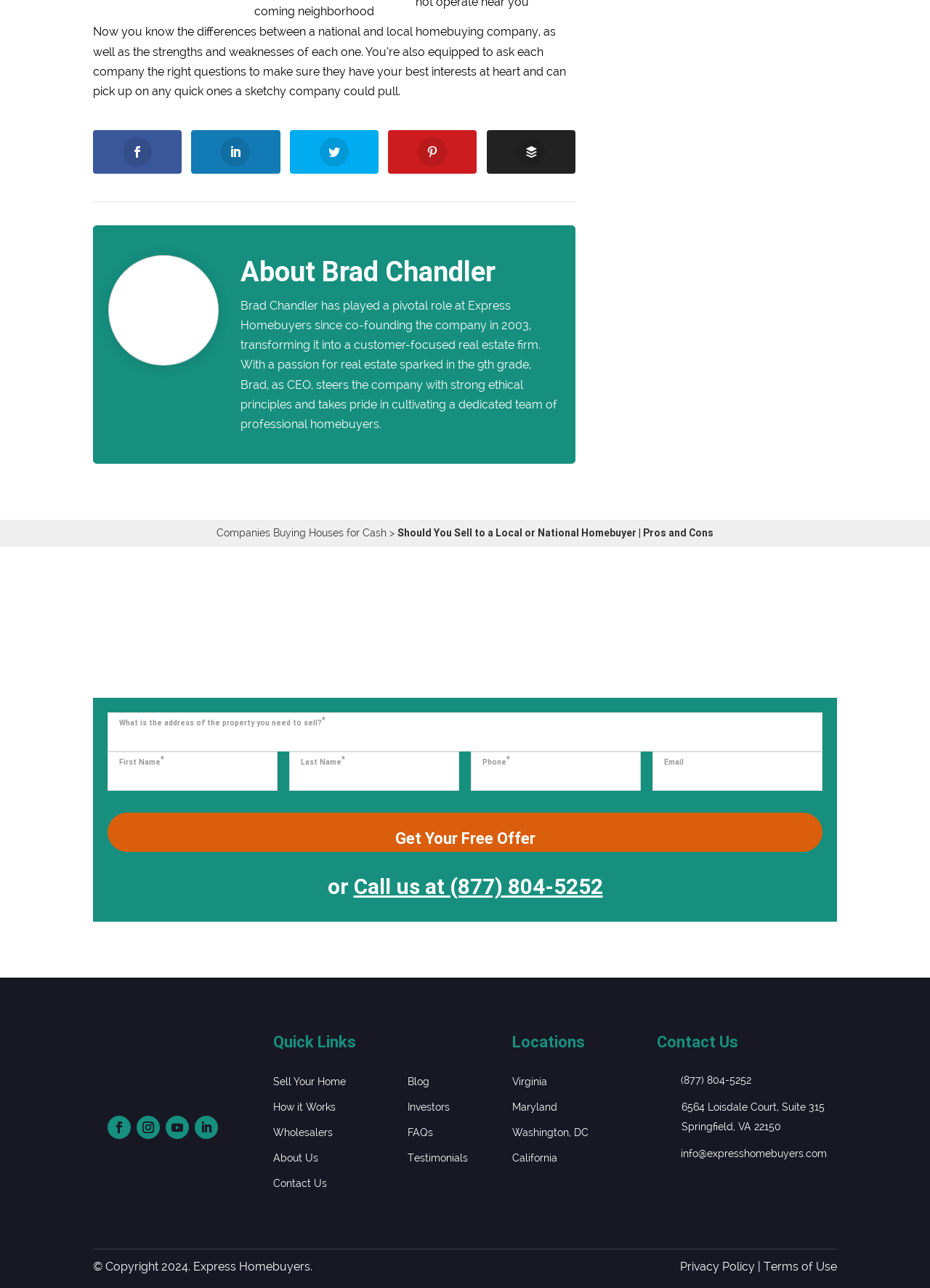What is the address of Express Homebuyers?
Offer a detailed and full explanation in response to the question.

The address can be found in the 'Contact Us' section, where it is displayed as '6564 Loisdale Court, Suite 315, Springfield, VA 22150'.